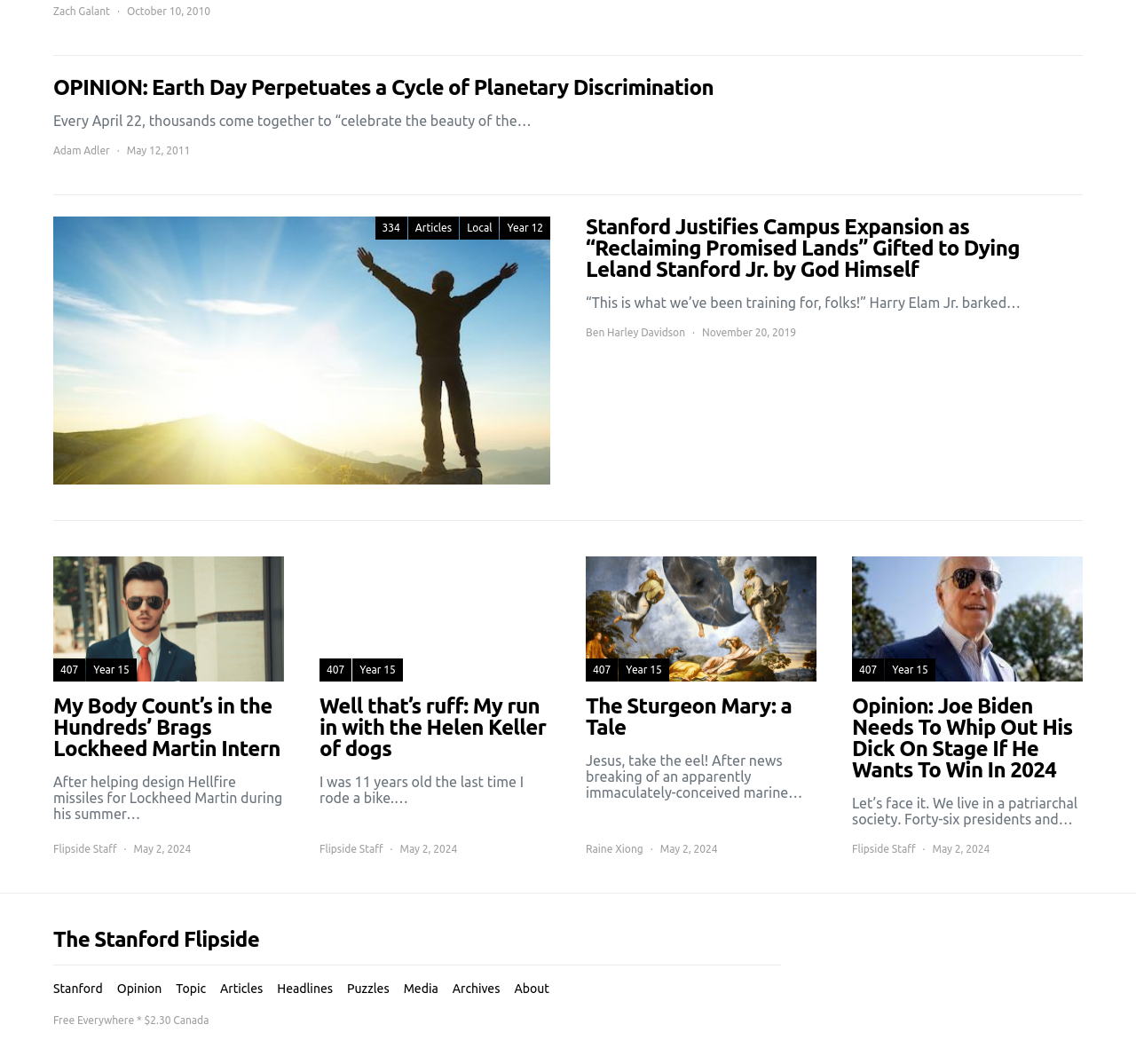Give a one-word or short phrase answer to this question: 
What is the date of the article 'OPINION: Earth Day Perpetuates a Cycle of Planetary Discrimination'?

October 10, 2010